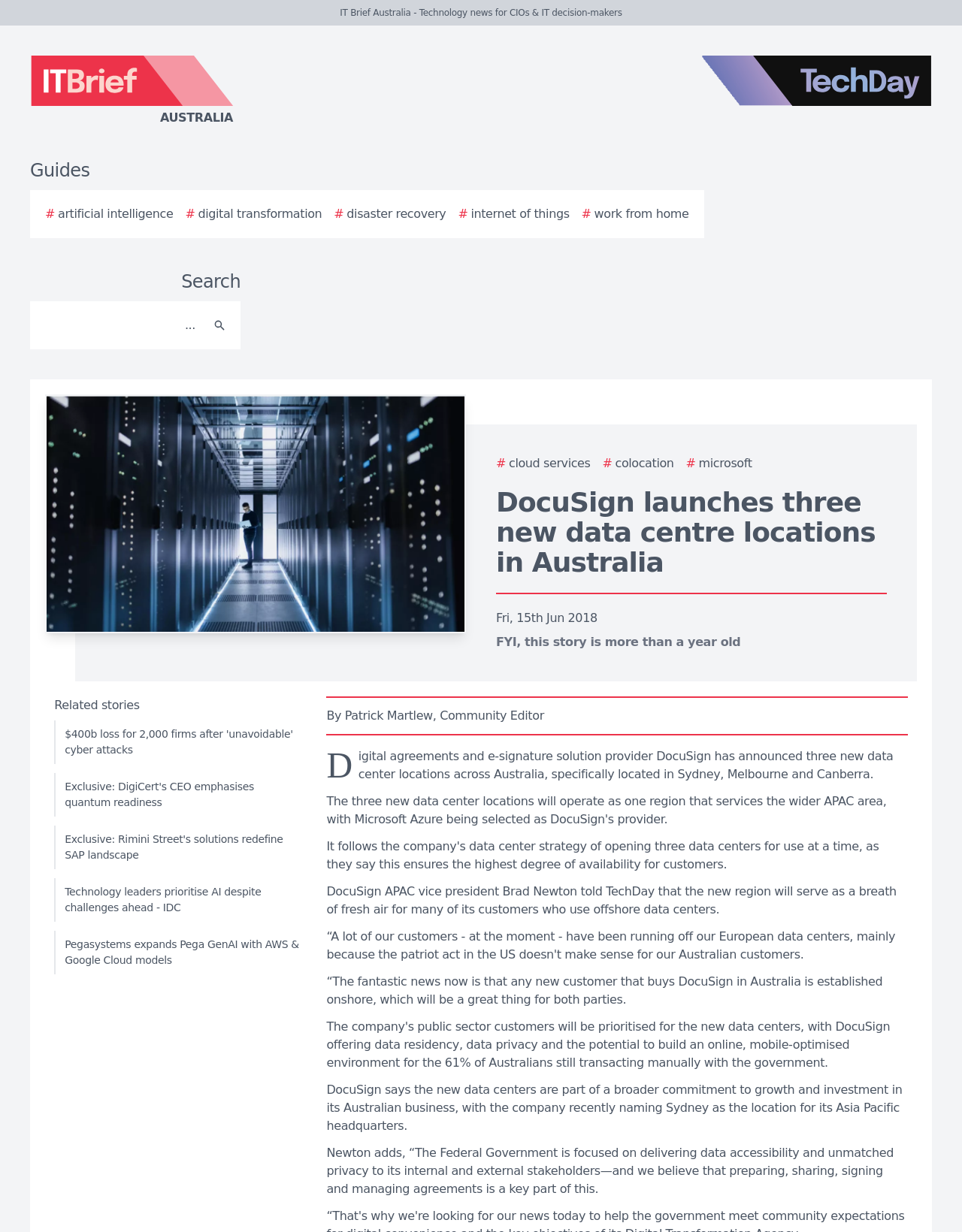Offer an extensive depiction of the webpage and its key elements.

The webpage is an article from IT Brief Australia, a technology news website for CIOs and IT decision-makers. At the top, there is a logo of IT Brief Australia on the left and a TechDay logo on the right. Below the logos, there are several links to guides and topics such as artificial intelligence, digital transformation, and disaster recovery. 

On the top right, there is a search bar with a search button. Below the search bar, there is a story image. The main article is titled "DocuSign launches three new data centre locations in Australia" and is dated Fri, 15th Jun 2018. The article is written by Patrick Martlew, Community Editor. 

The article discusses how DocuSign has announced three new data center locations across Australia, specifically in Sydney, Melbourne, and Canberra. The new region will serve as a breath of fresh air for many of its customers who use offshore data centers. The article also mentions that DocuSign has recently named Sydney as the location for its Asia Pacific headquarters.

At the bottom of the article, there are related stories with links to other articles, including "400b loss for 2,000 firms after 'unavoidable' cyber attacks", "Exclusive: DigiCert's CEO emphasises quantum readiness", and "Technology leaders prioritise AI despite challenges ahead - IDC".